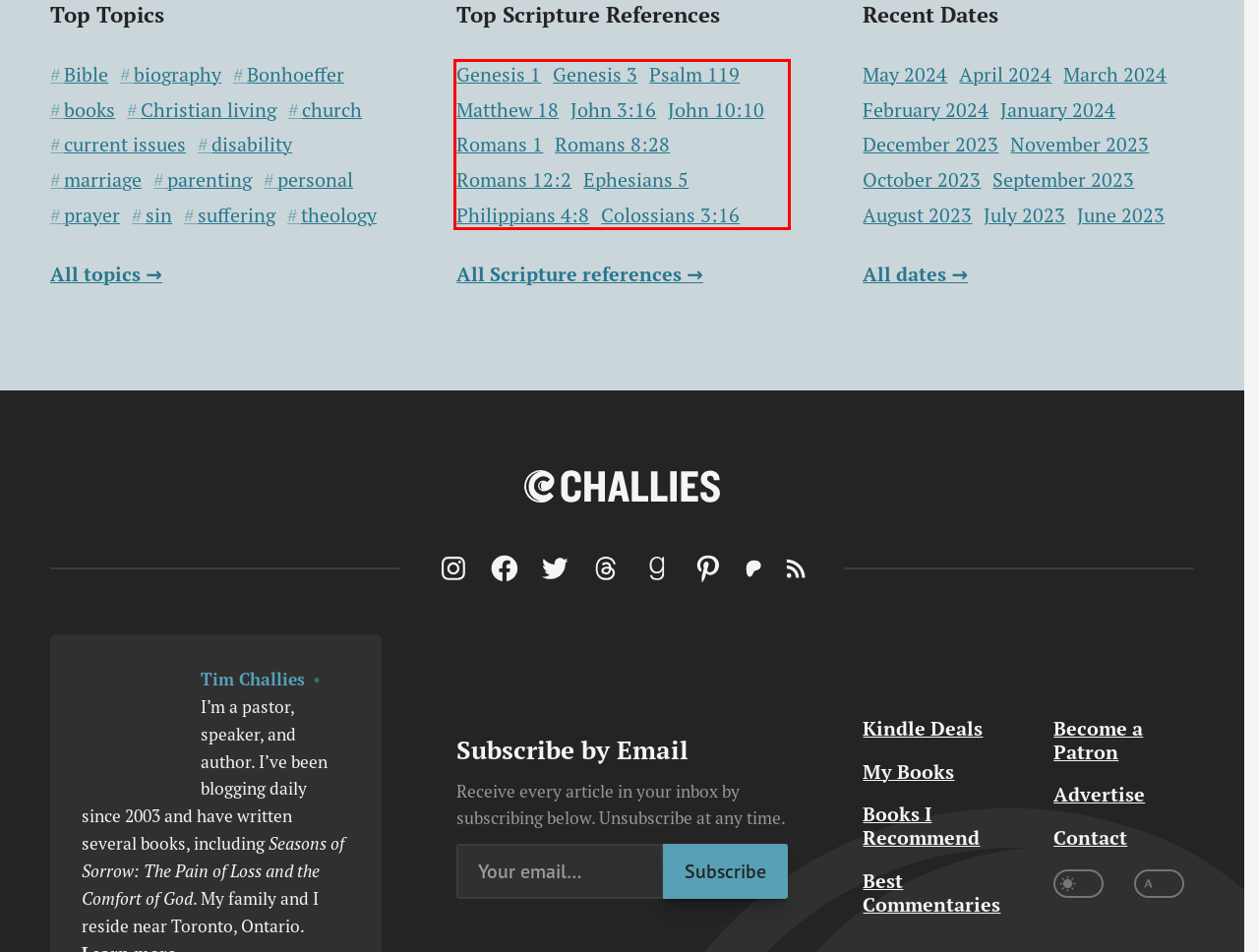Given a webpage screenshot with a red bounding box, perform OCR to read and deliver the text enclosed by the red bounding box.

Genesis 1 Genesis 3 Psalm 119 Matthew 18 John 3:16 John 10:10 Romans 1 Romans 8:28 Romans 12:2 Ephesians 5 Philippians 4:8 Colossians 3:16